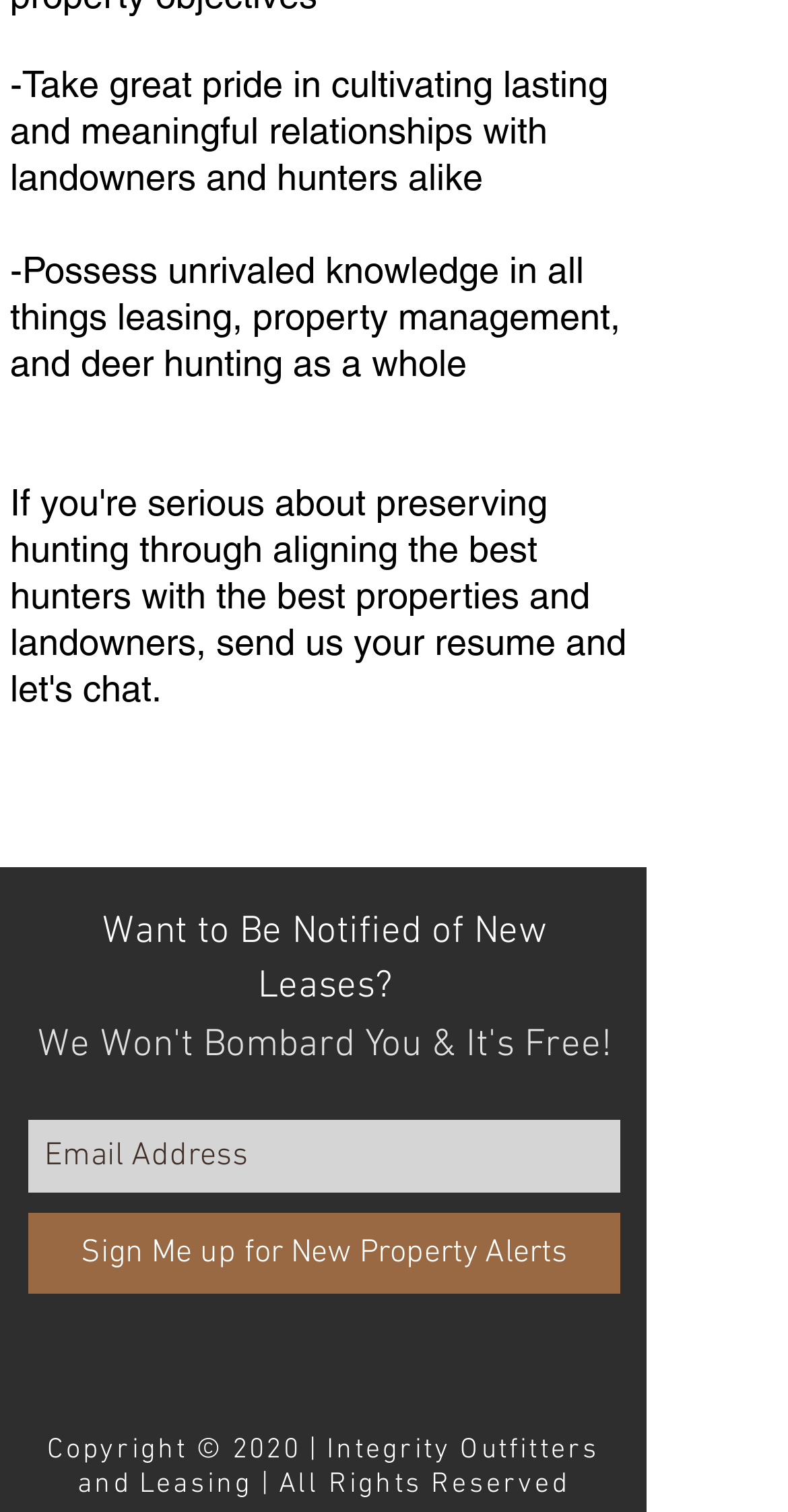Identify the bounding box for the UI element described as: "Filademo Griego". The coordinates should be four float numbers between 0 and 1, i.e., [left, top, right, bottom].

None